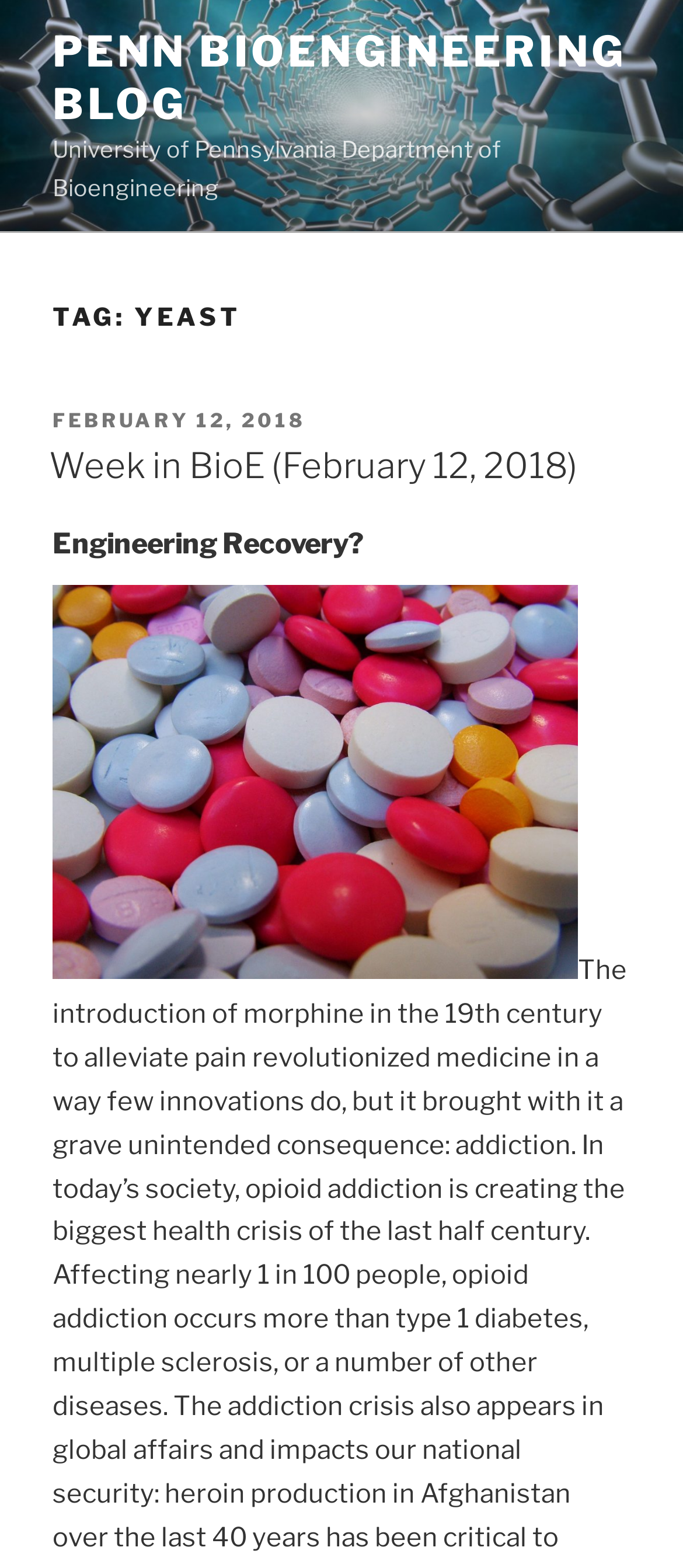What is the name of the department?
Answer with a single word or phrase by referring to the visual content.

University of Pennsylvania Department of Bioengineering